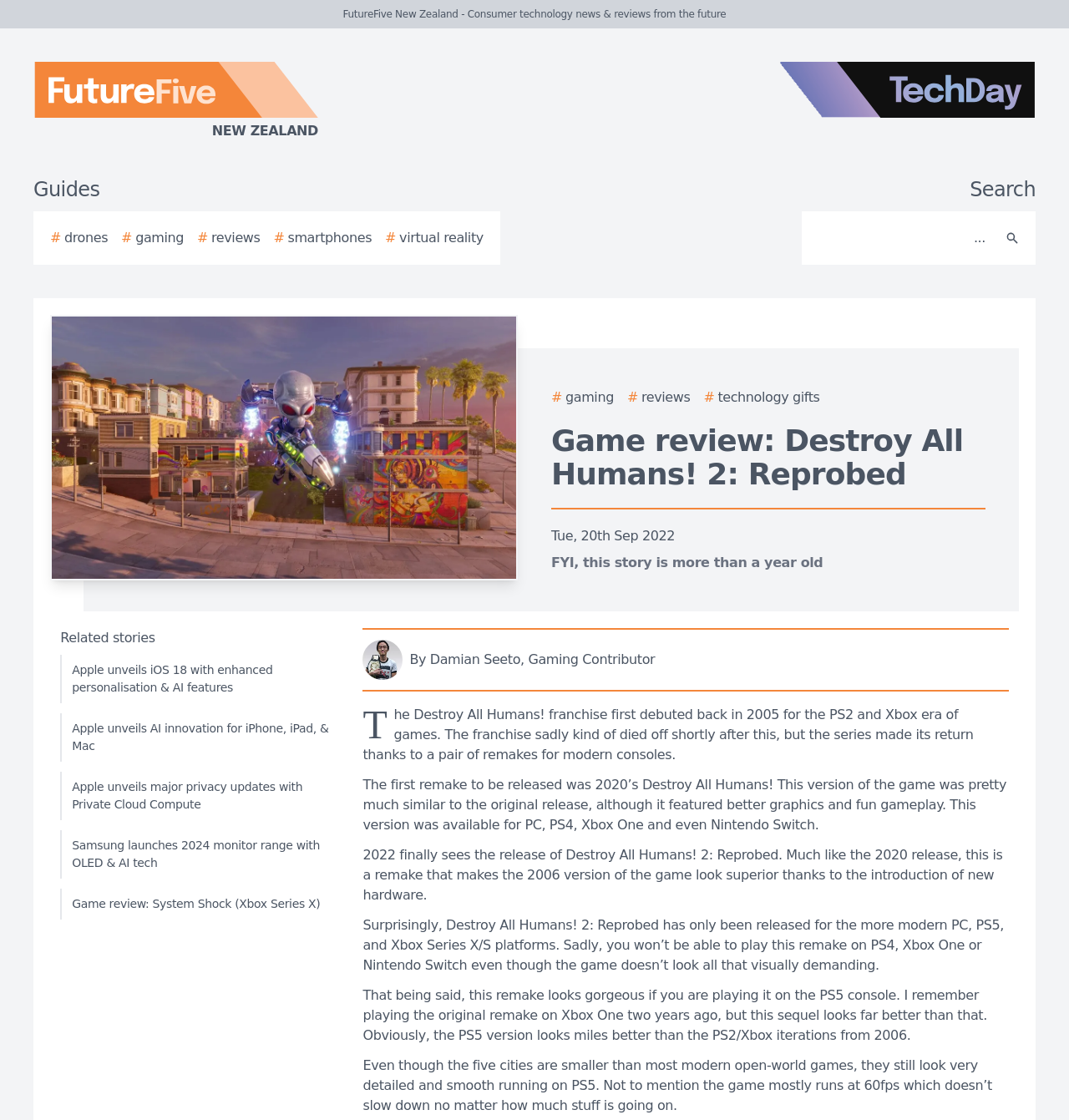Show me the bounding box coordinates of the clickable region to achieve the task as per the instruction: "Search for something".

[0.756, 0.195, 0.931, 0.23]